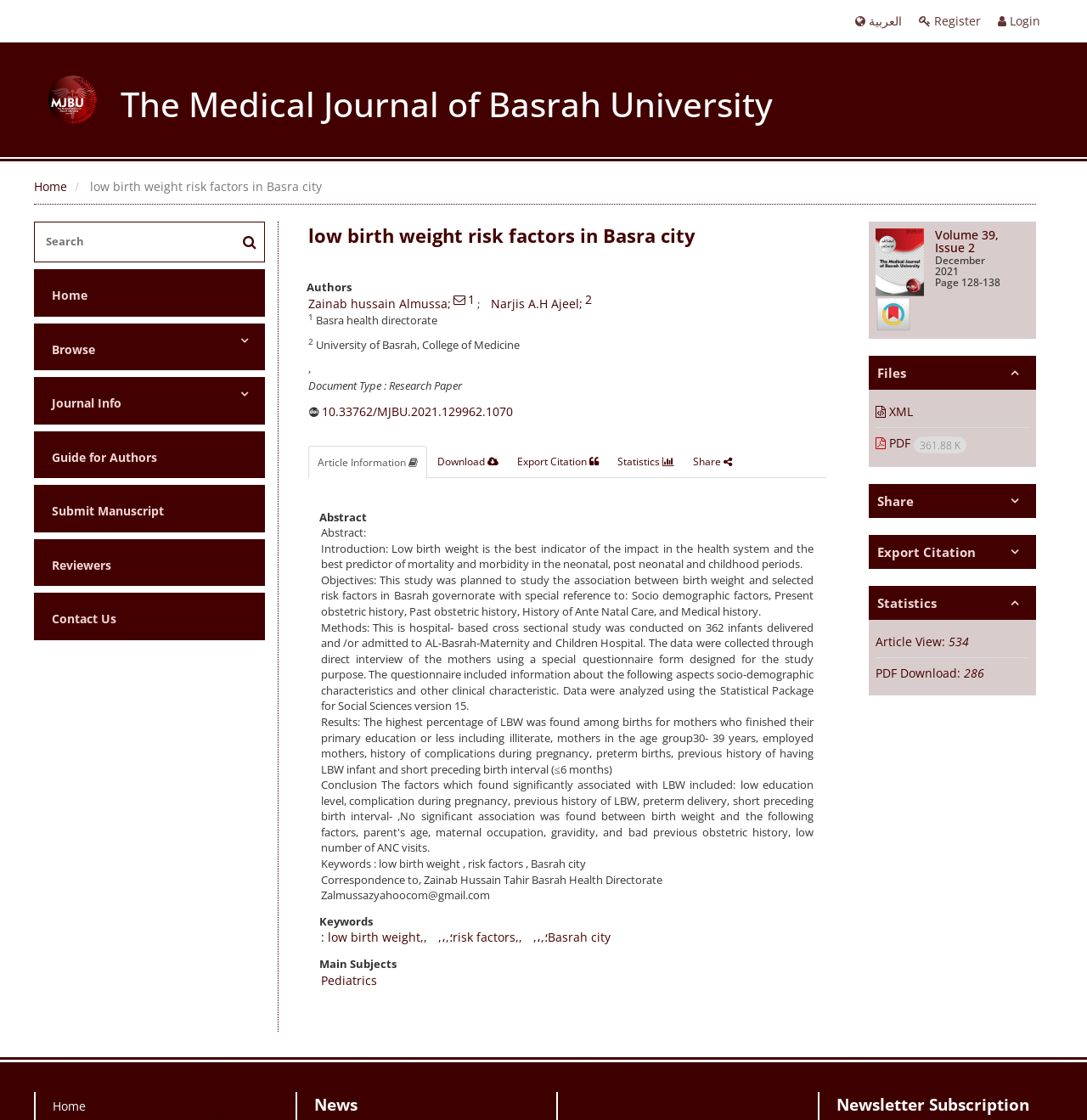What is the topic of the research paper?
Refer to the image and offer an in-depth and detailed answer to the question.

I deduced this from the static text 'low birth weight risk factors in Basra city' and the abstract which discusses the impact of low birth weight on the health system and mortality rates.